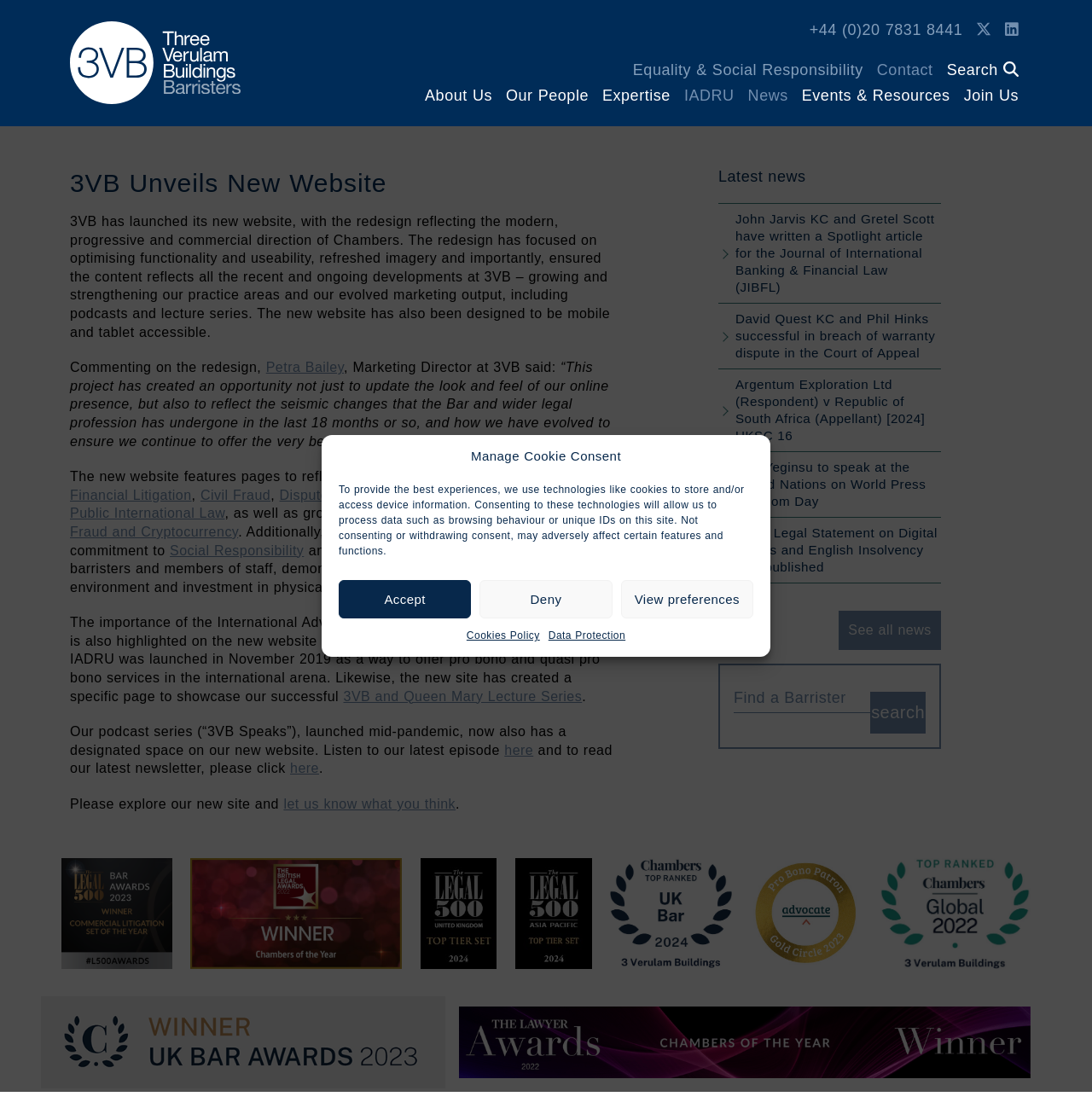Please predict the bounding box coordinates of the element's region where a click is necessary to complete the following instruction: "View news". The coordinates should be represented by four float numbers between 0 and 1, i.e., [left, top, right, bottom].

[0.658, 0.15, 0.862, 0.167]